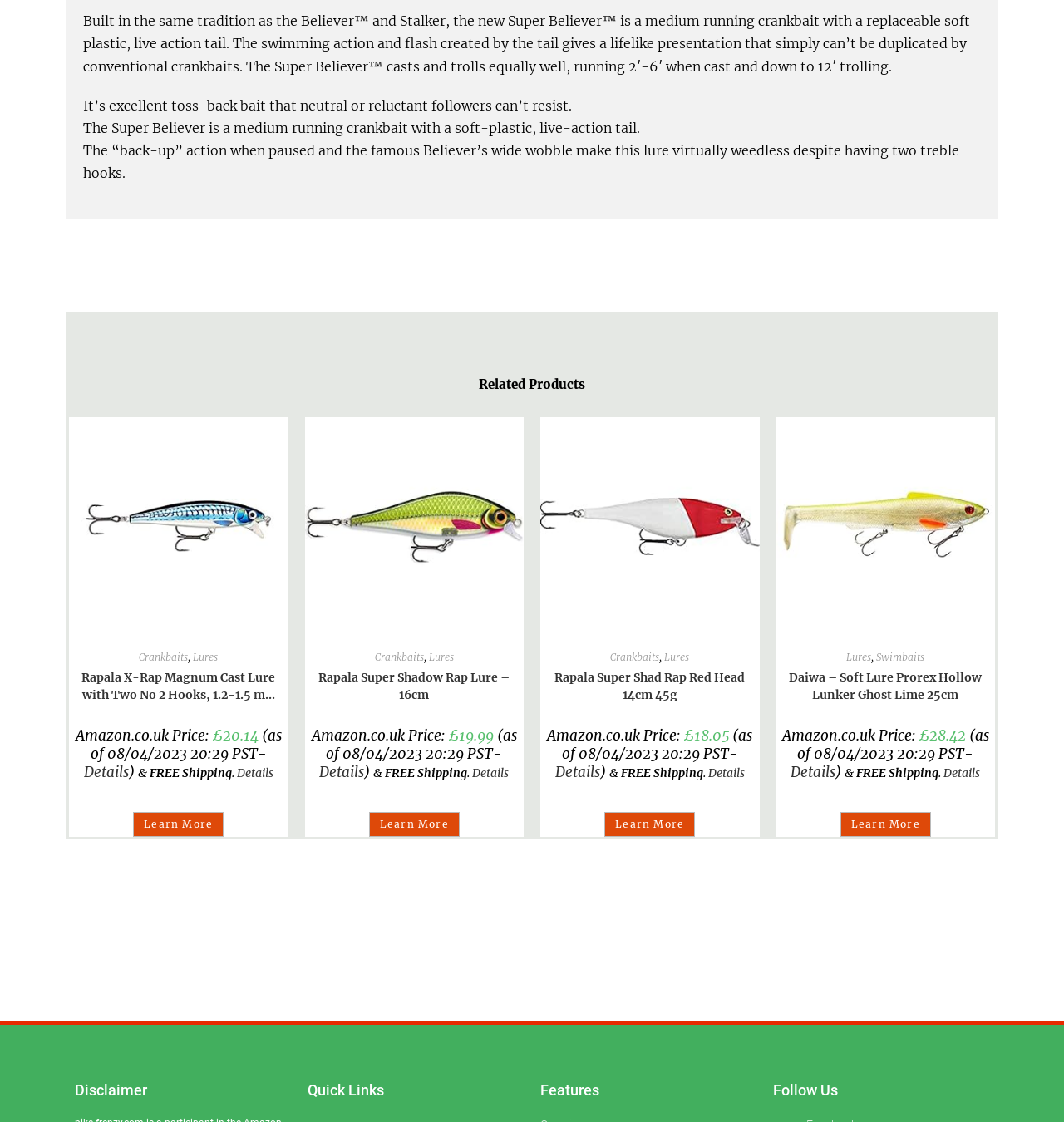Determine the bounding box coordinates for the area you should click to complete the following instruction: "View details of Rapala X-Rap Magnum Cast Lure with Two No 2 Hooks, 1.2-1.5 m...".

[0.065, 0.461, 0.271, 0.475]